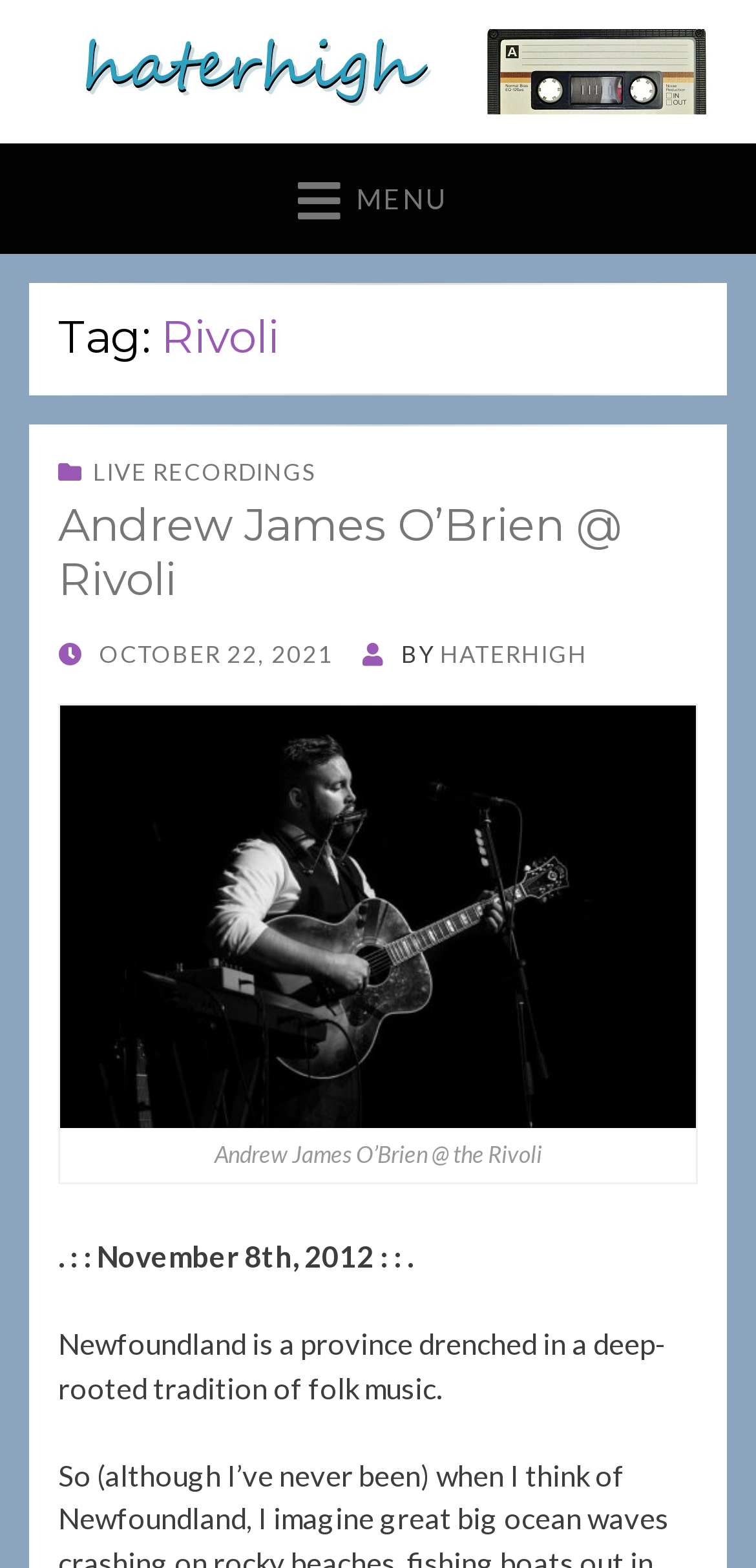Offer a detailed account of what is visible on the webpage.

The webpage appears to be a blog post or article about Andrew James O'Brien's performance at Rivoli. At the top, there is a link to the homepage and a menu button with the icon "MENU". Below the menu button, there is a header section with the title "Tag: Rivoli" and a link to "LIVE RECORDINGS". 

The main content of the page is divided into sections. The first section has a heading "Andrew James O’Brien @ Rivoli" and contains a link to the same title. Below this, there is a section with the text "POSTED ON" followed by a date "OCTOBER 22, 2021" and the author's name "HATERHIGH". 

The main image of the page is a photo of Andrew James O'Brien, which takes up most of the width of the page. The image has a caption "Andrew James O’Brien @ the Rivoli". Below the image, there is a block of text that appears to be the start of the article, which discusses the tradition of folk music in Newfoundland.